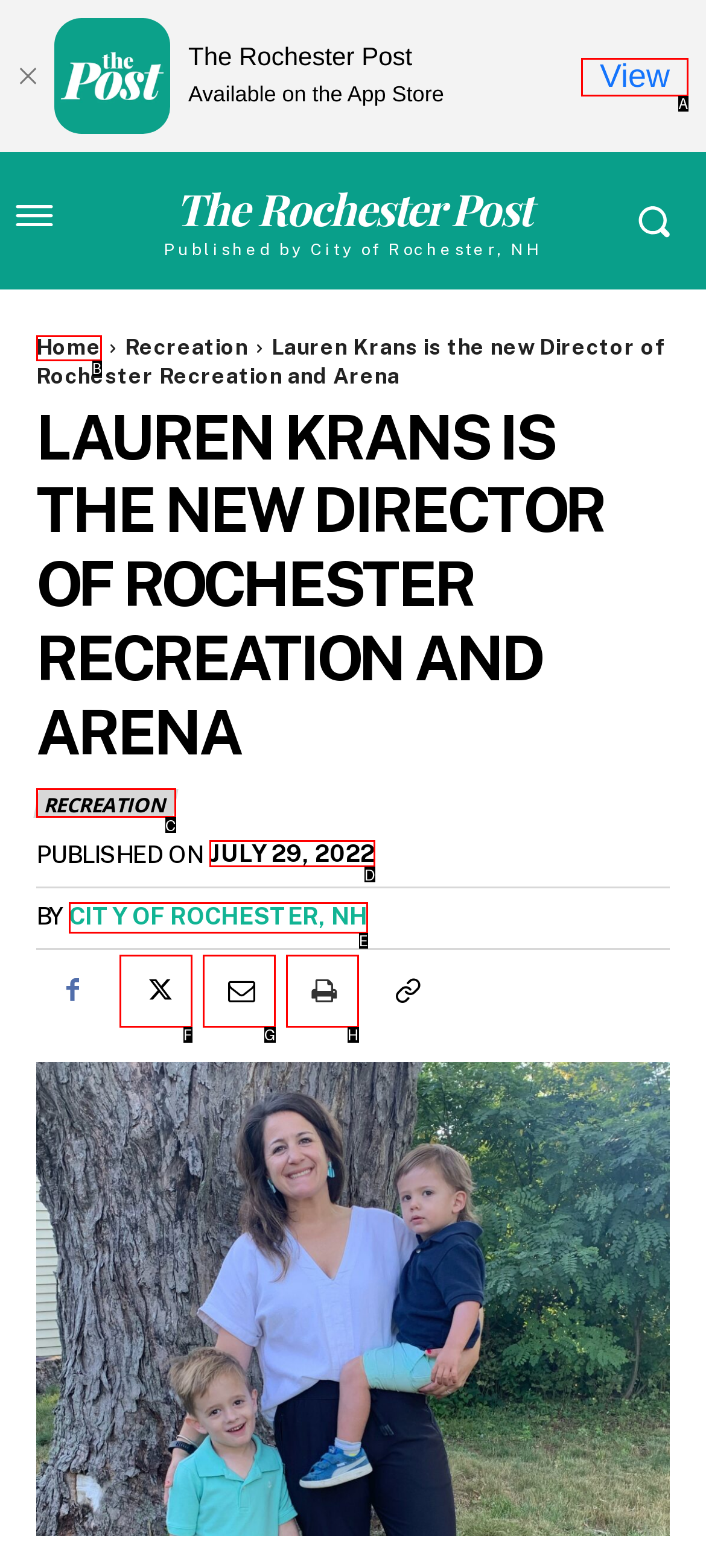Determine the letter of the UI element that will complete the task: Read the article published on July 29, 2022
Reply with the corresponding letter.

D